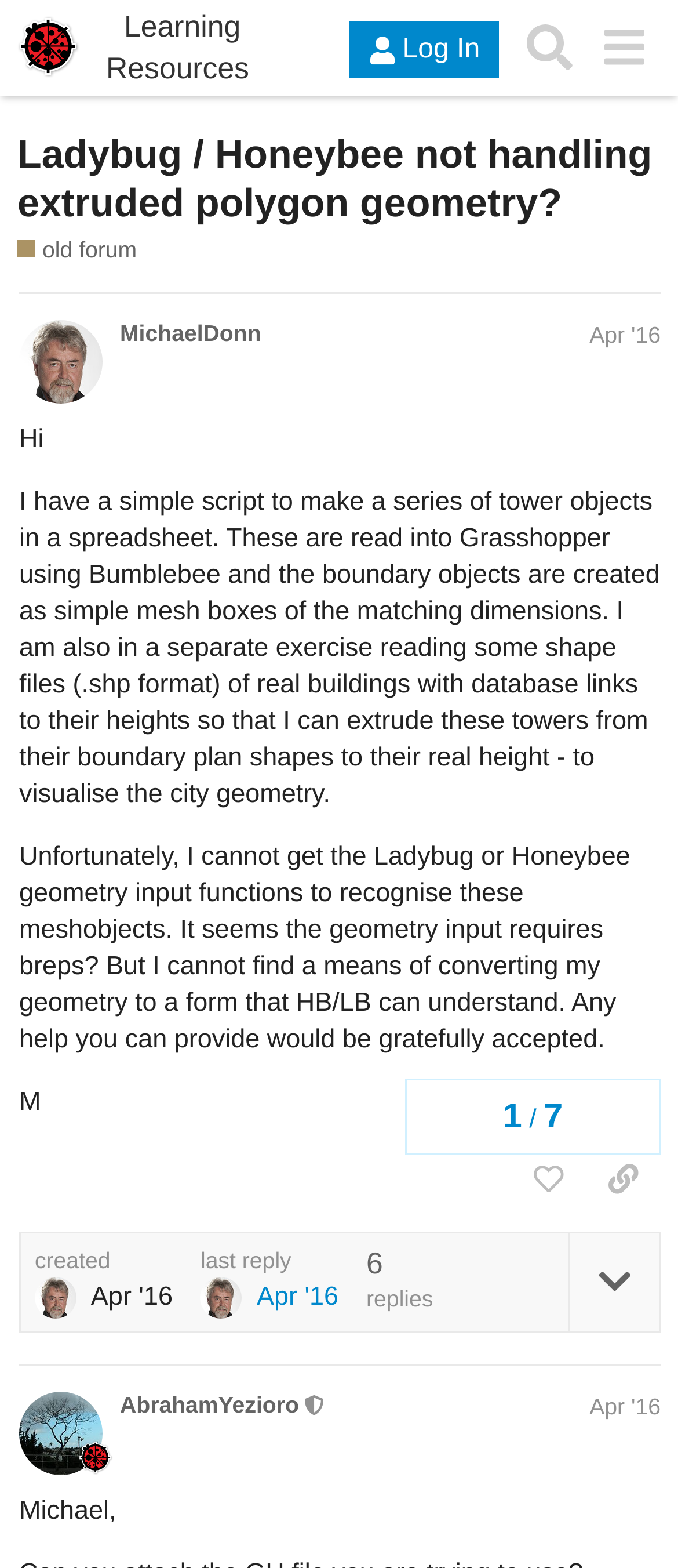Find the bounding box coordinates of the clickable area that will achieve the following instruction: "Search for topics".

[0.755, 0.007, 0.865, 0.054]